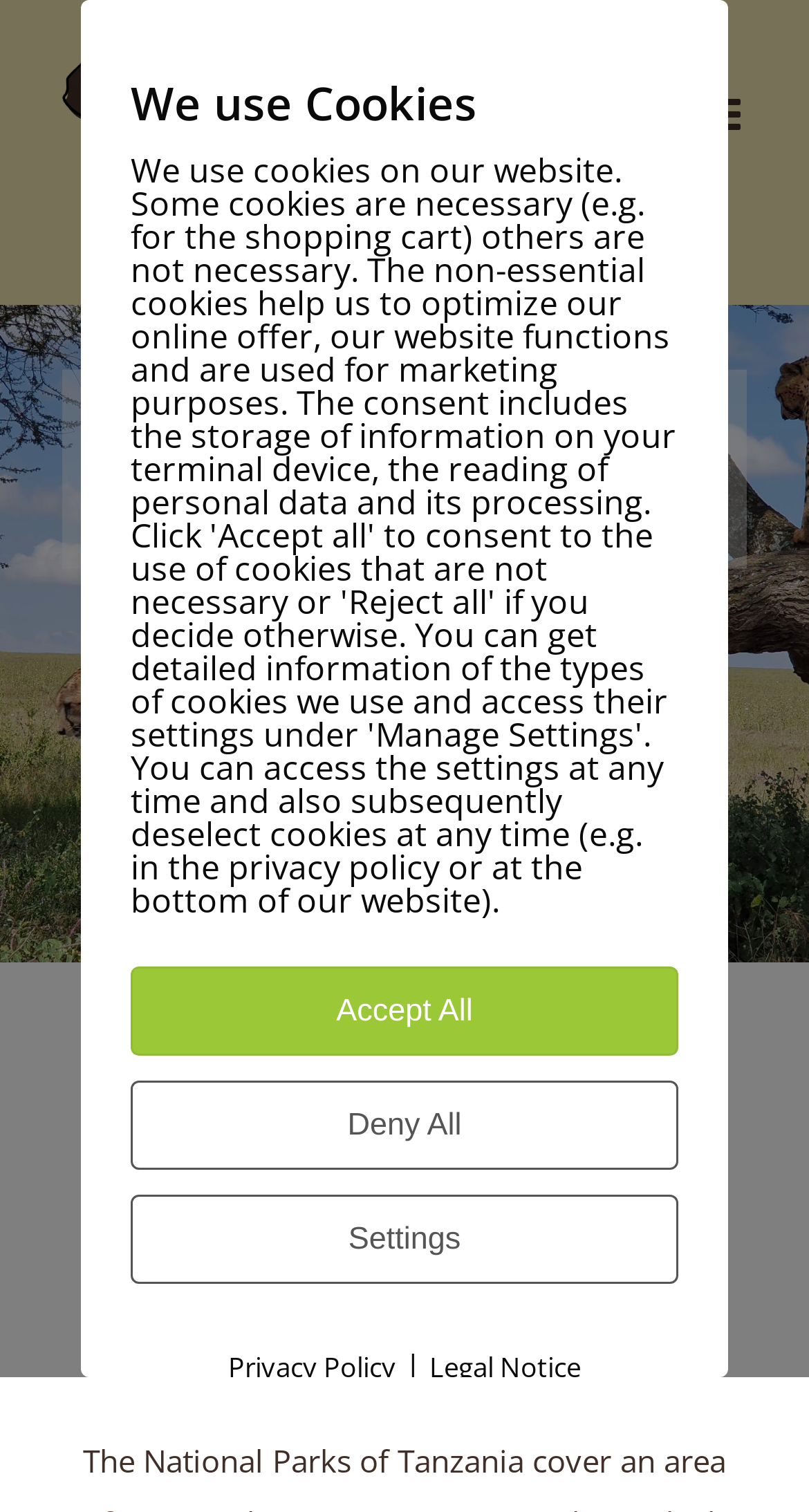Please mark the bounding box coordinates of the area that should be clicked to carry out the instruction: "Contact us now".

[0.327, 0.551, 0.673, 0.595]